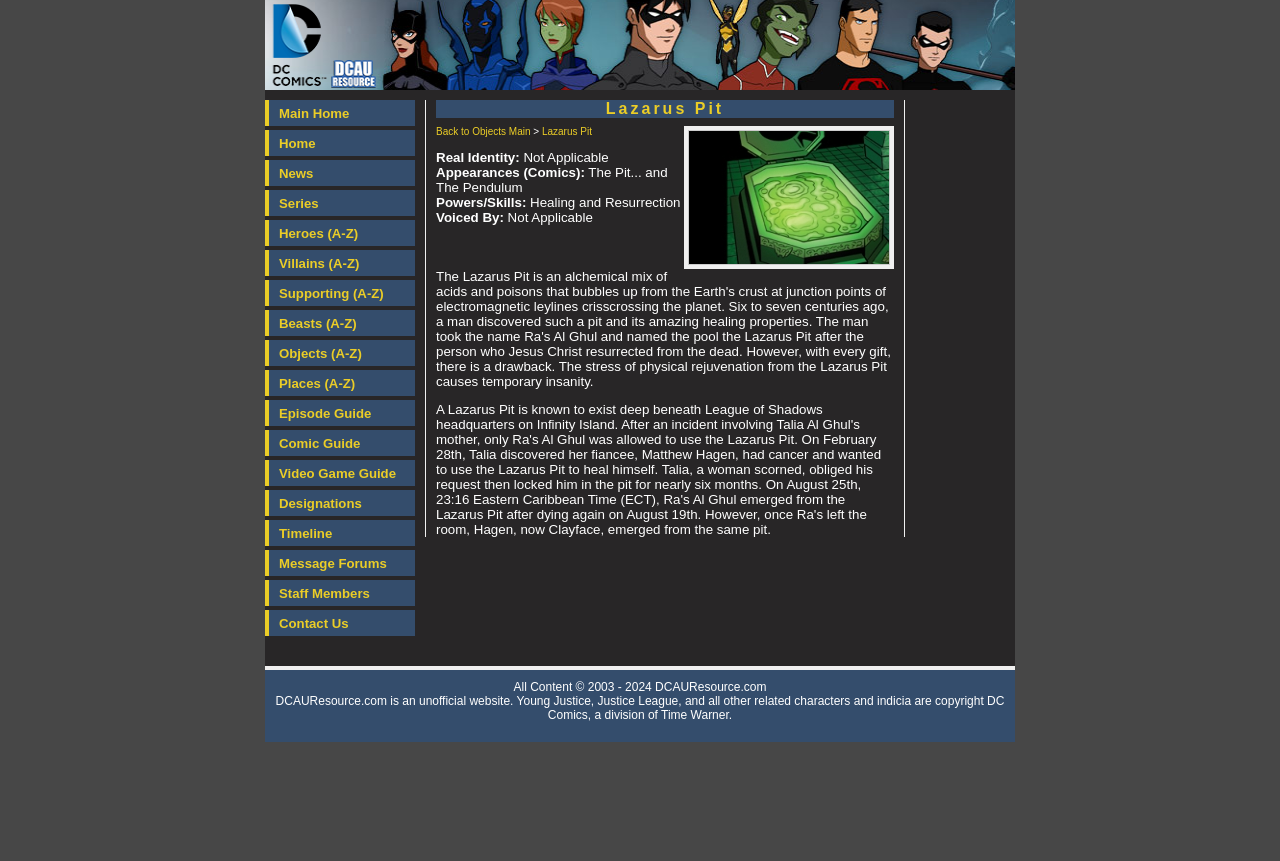What is the copyright information of the website?
Provide an in-depth and detailed explanation in response to the question.

I found the answer by looking at the StaticText element 'All Content © 2003 - 2024 DCAUResource.com' at the bottom of the webpage, which indicates the copyright information.